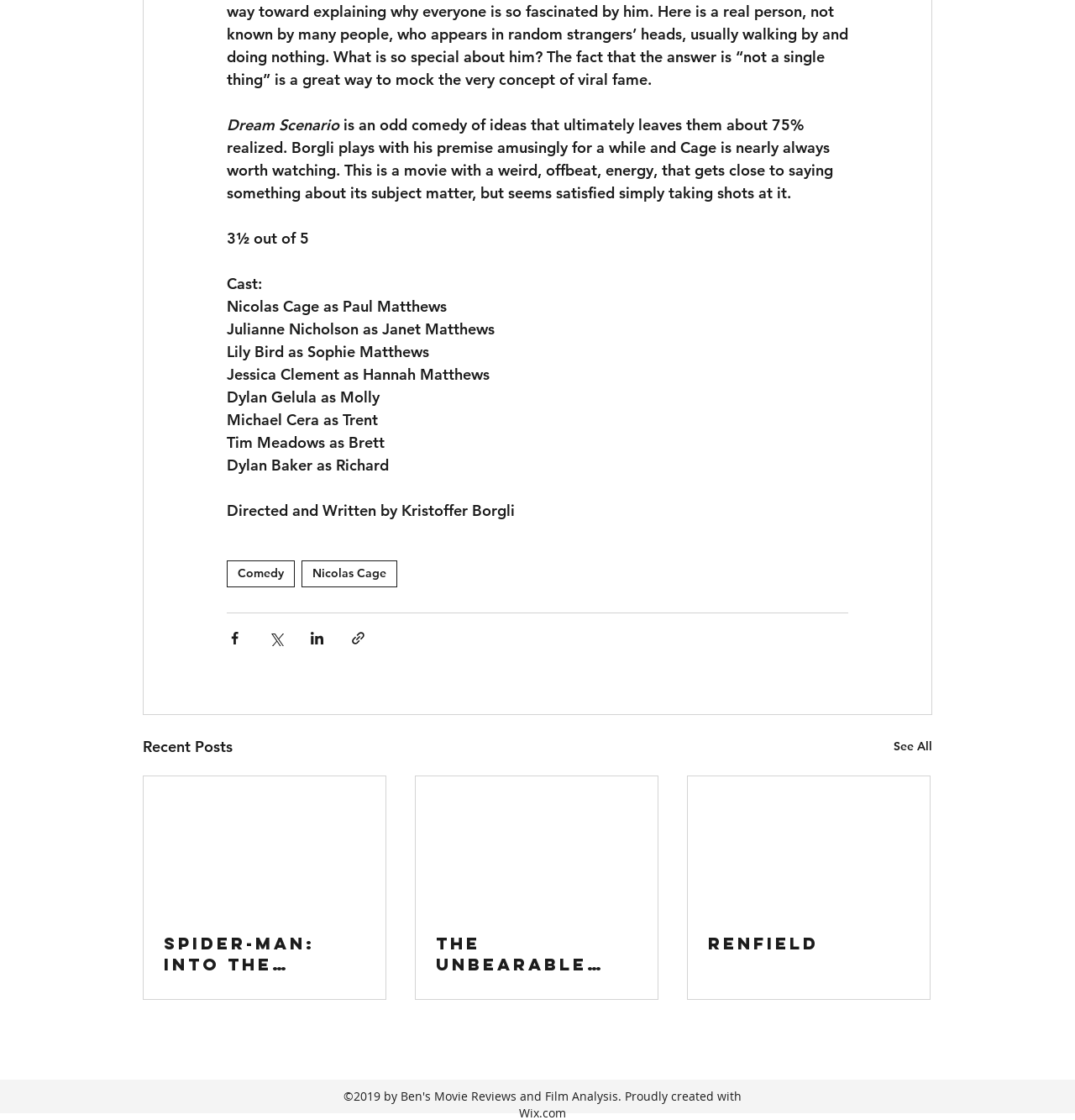Identify the bounding box coordinates of the region that should be clicked to execute the following instruction: "Click on the 'Comedy' tag".

[0.211, 0.501, 0.274, 0.524]